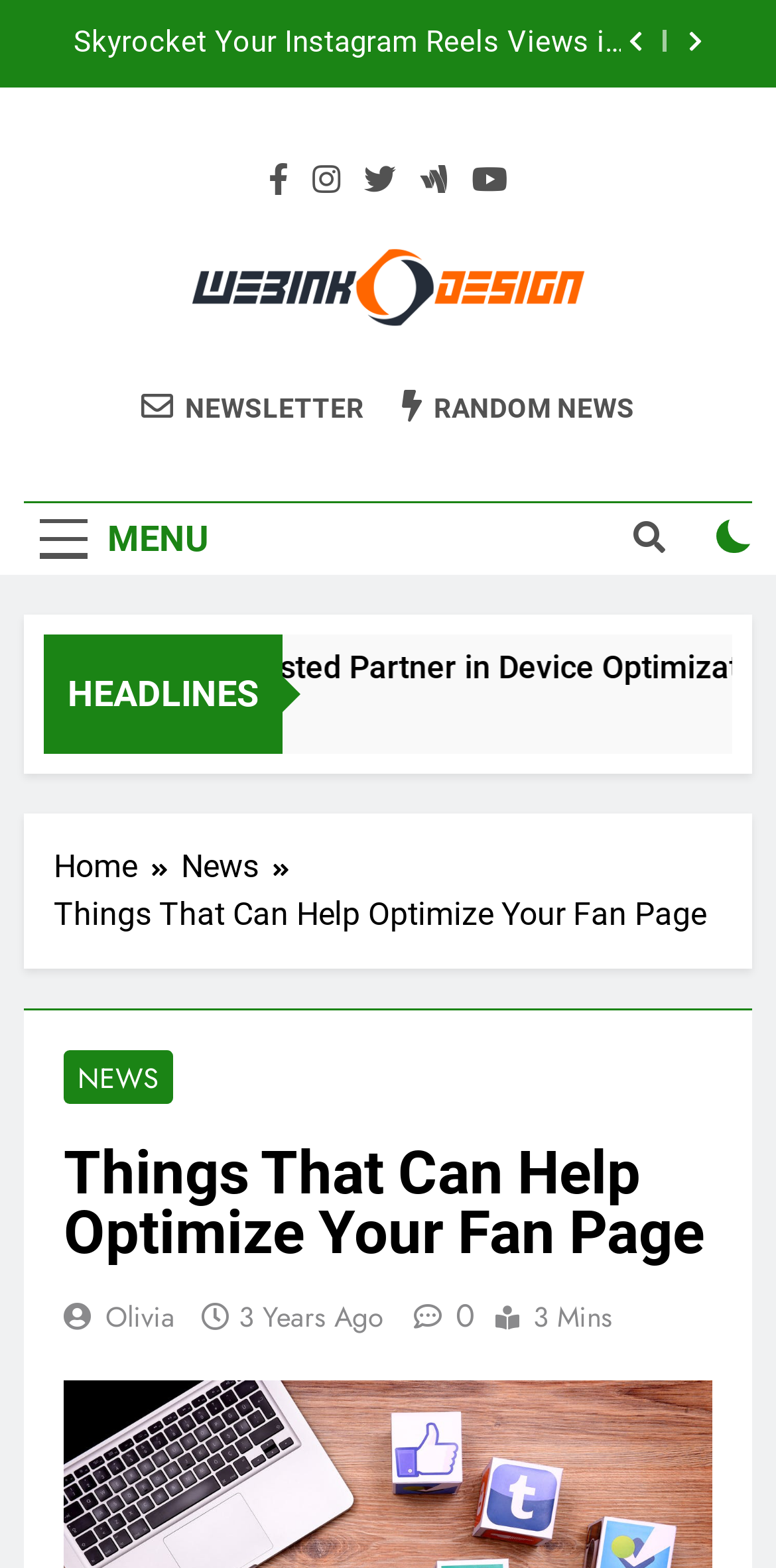Determine the bounding box coordinates of the region to click in order to accomplish the following instruction: "Click the MENU button". Provide the coordinates as four float numbers between 0 and 1, specifically [left, top, right, bottom].

[0.031, 0.321, 0.29, 0.366]